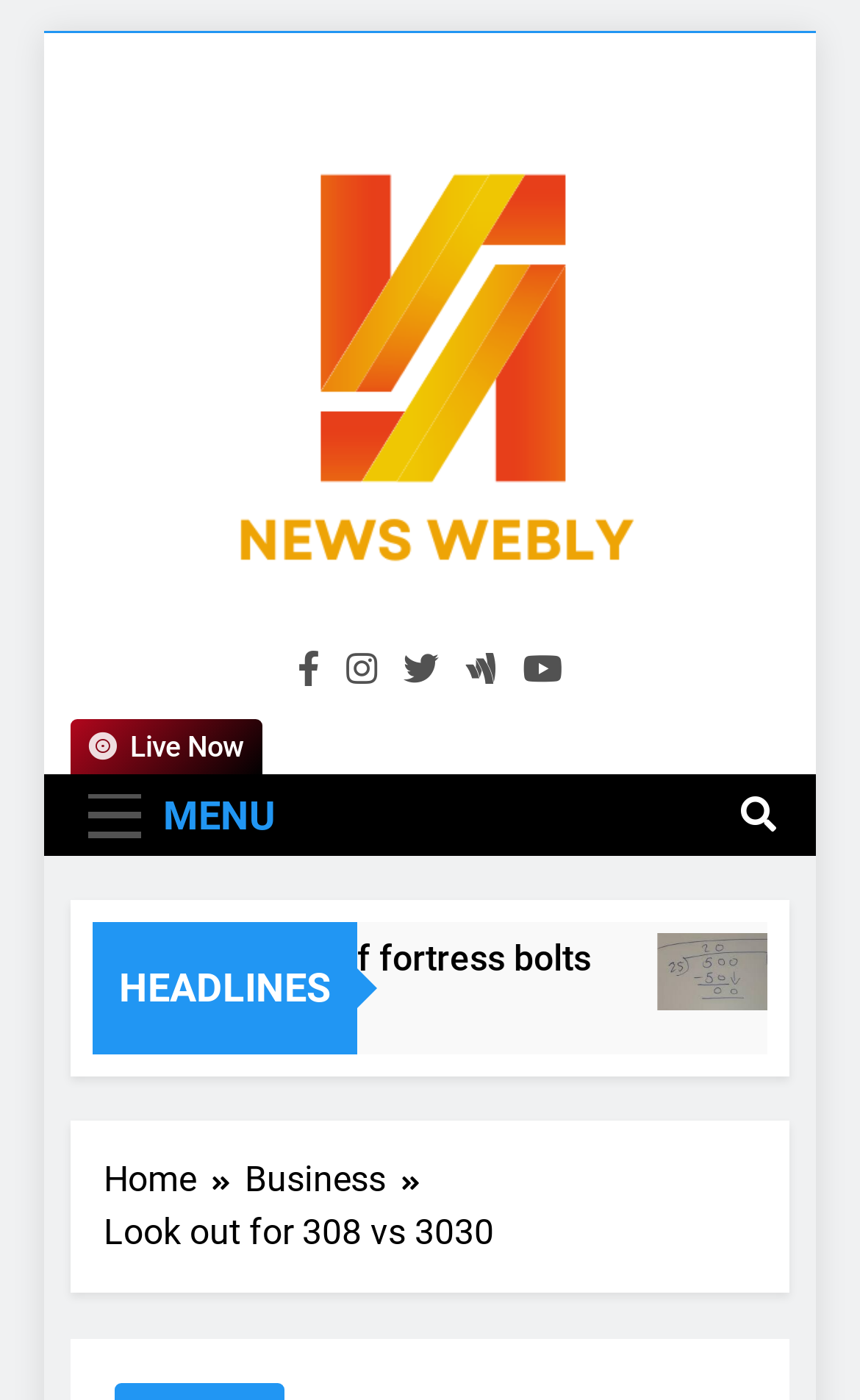What is the logo of the website?
Make sure to answer the question with a detailed and comprehensive explanation.

The logo of the website is 'newswebly logo' which is an image located at the top left corner of the webpage, with a bounding box coordinate of [0.244, 0.11, 0.756, 0.428].